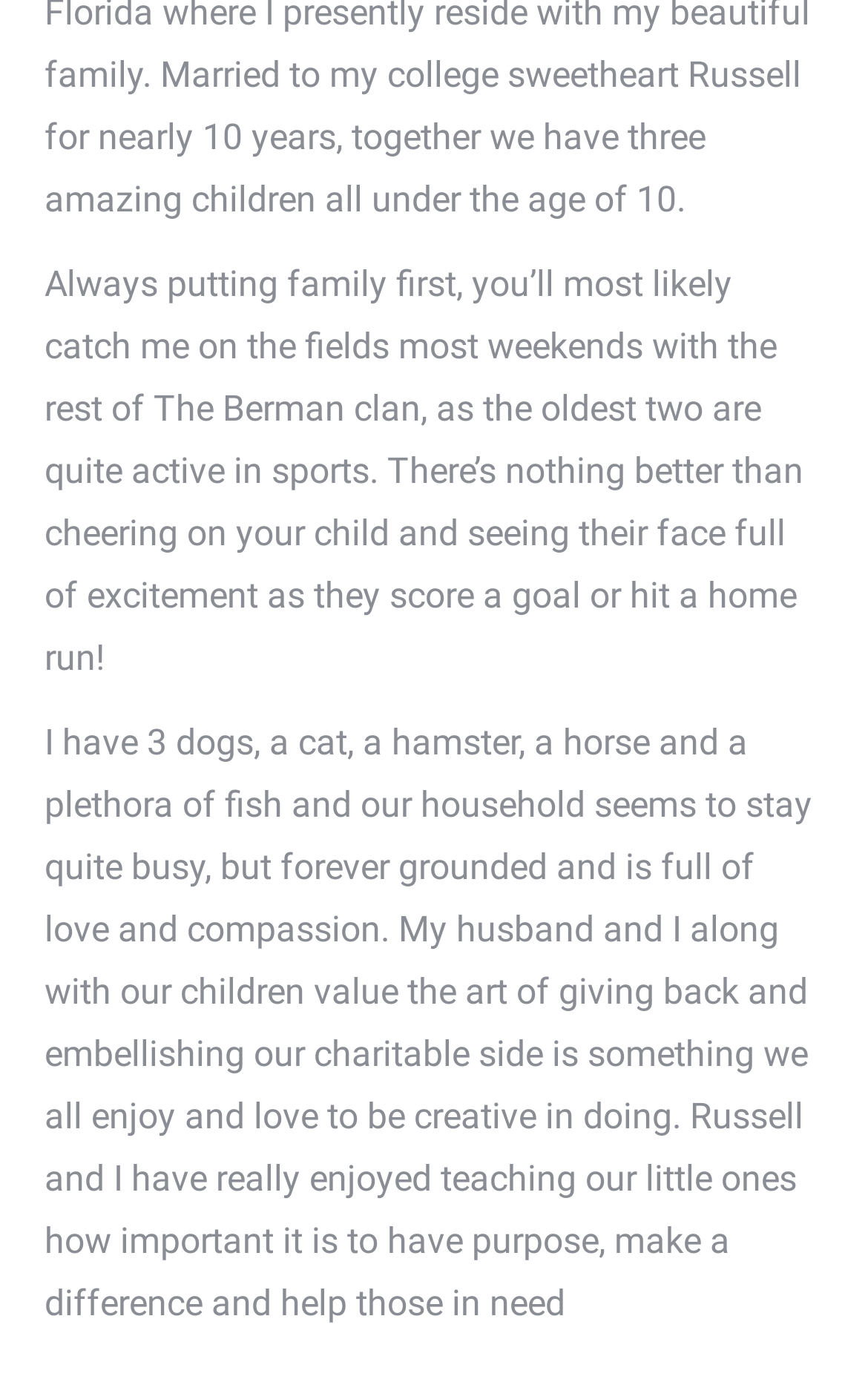Identify the bounding box coordinates for the UI element described by the following text: "Go to Top". Provide the coordinates as four float numbers between 0 and 1, in the format [left, top, right, bottom].

[0.872, 0.454, 0.974, 0.519]